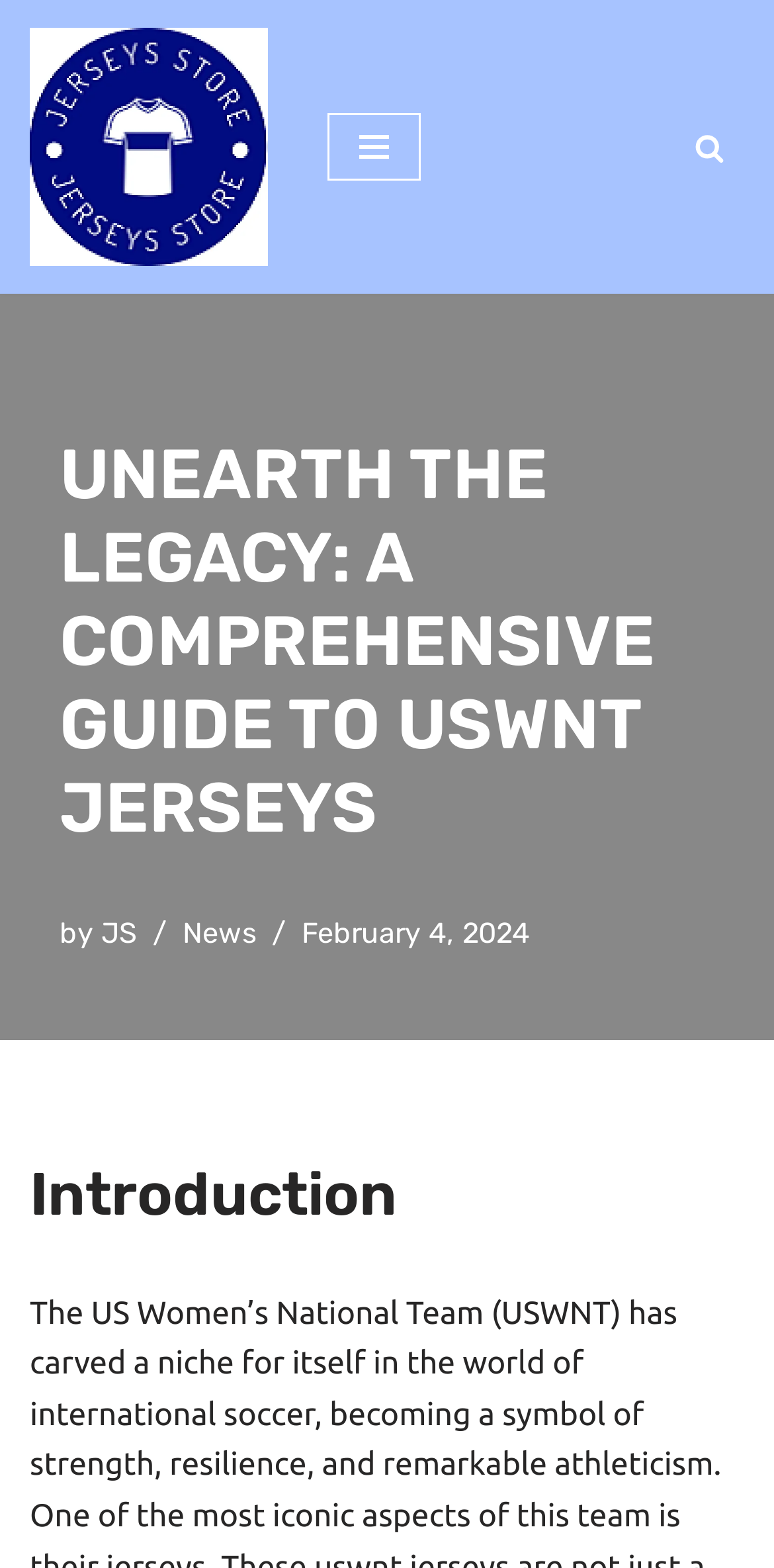Find the bounding box of the web element that fits this description: "JS".

[0.131, 0.585, 0.177, 0.606]